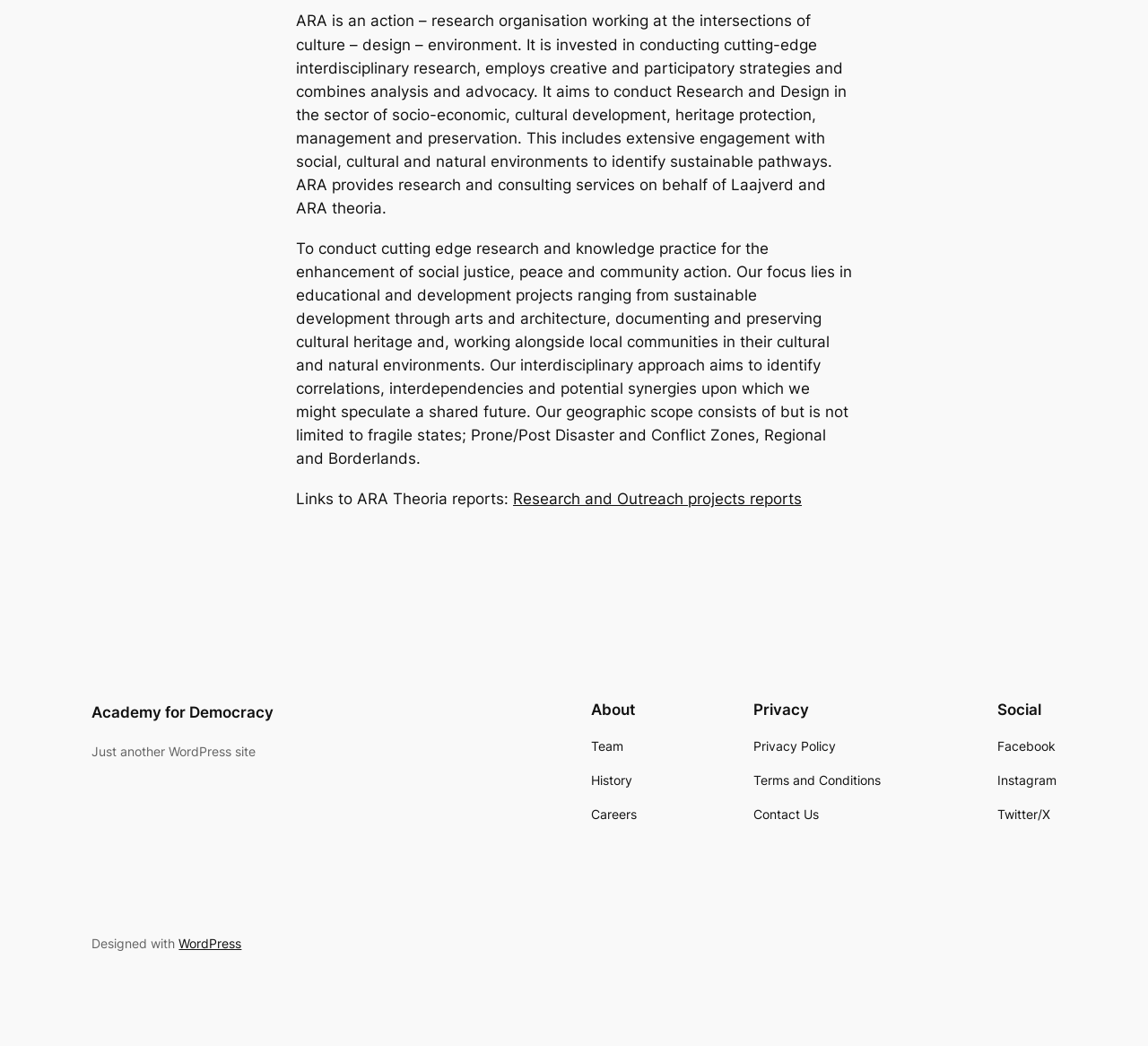Determine the bounding box for the UI element as described: "History". The coordinates should be represented as four float numbers between 0 and 1, formatted as [left, top, right, bottom].

[0.515, 0.737, 0.551, 0.756]